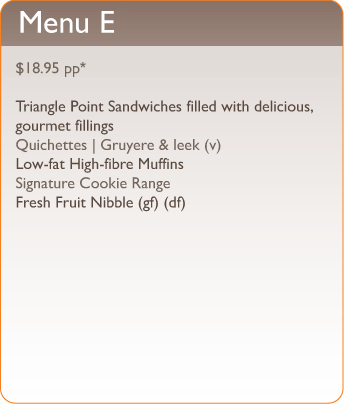Give a complete and detailed account of the image.

The image showcases "Menu E," offering a delightful selection of food items priced at $18.95 per person. Featured prominently are Triangle Point Sandwiches, which are filled with gourmet ingredients, ensuring a flavorful experience. Additionally, the menu includes Quichettes made with Gruyere and leek, catering to vegetarian preferences (indicated by the (v) notation). For a lighter option, Low-fat High-fibre Muffins are available, promoting healthier eating. The menu also boasts a Signature Cookie Range, perfect for those with a sweet tooth, and a Fresh Fruit Nibble, which is gluten-free (gf) and dairy-free (df), making it inclusive for various dietary needs. This menu combines elegance and taste, ideal for any gathering or event where quality catering is desired.